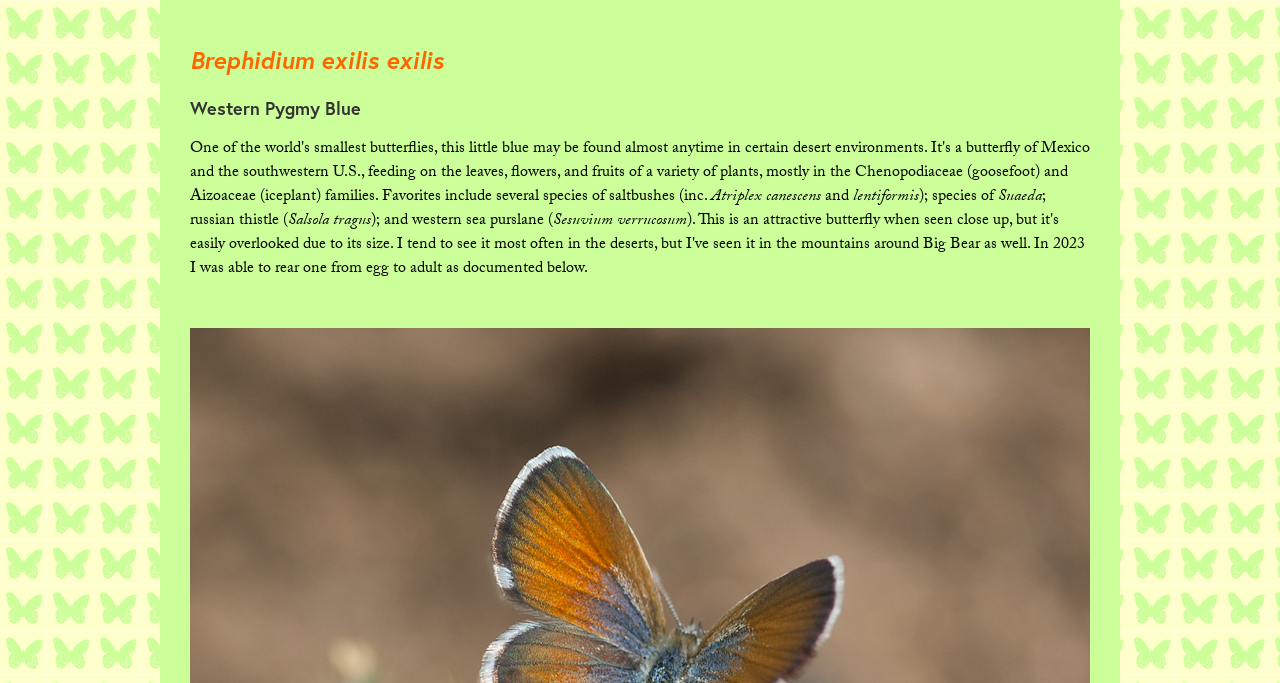How many host plants are mentioned on the webpage?
Using the image as a reference, answer the question with a short word or phrase.

4